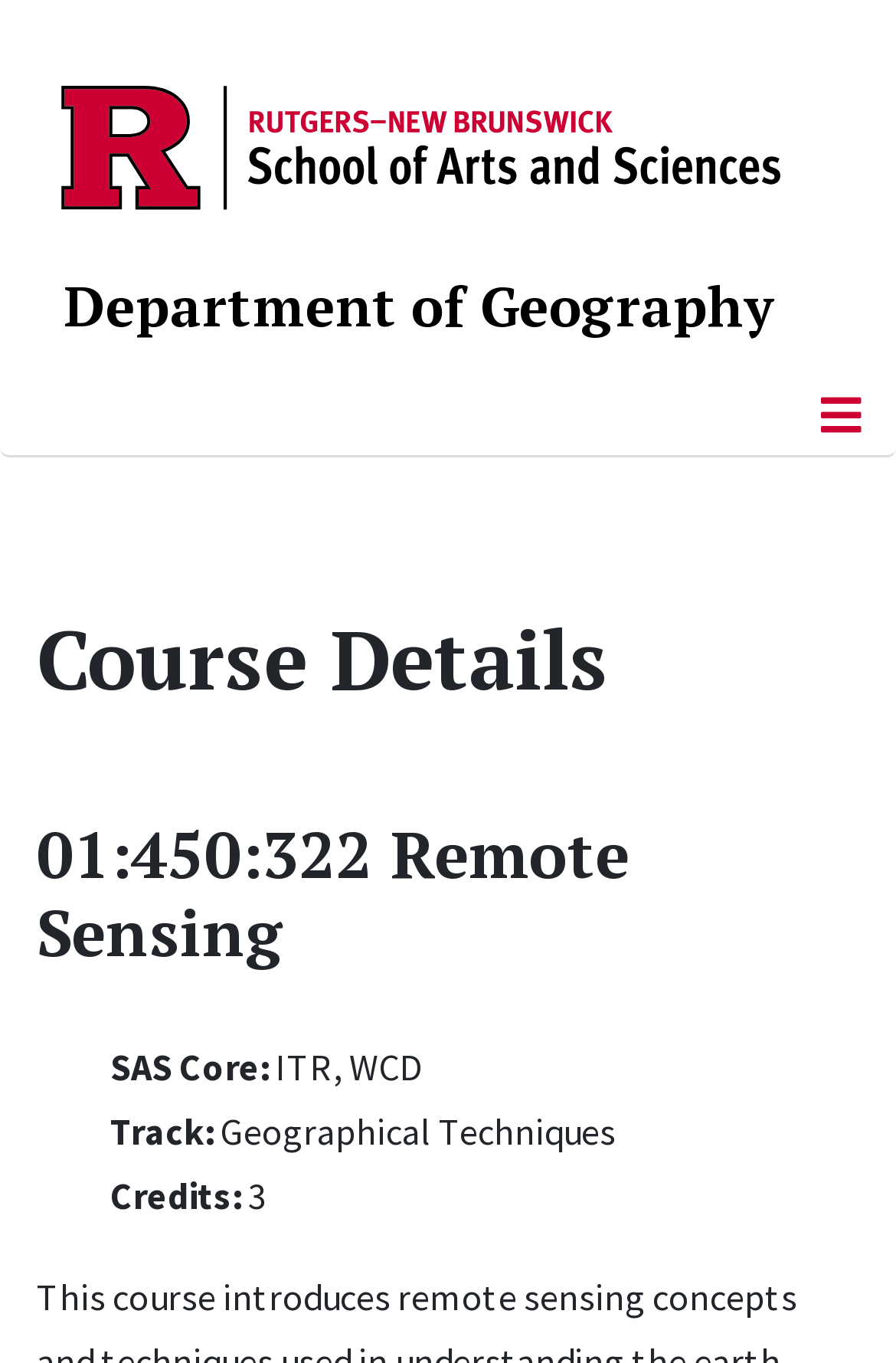What are the SAS Core requirements?
Provide a comprehensive and detailed answer to the question.

I found a StaticText element with the text 'SAS Core:' and another StaticText element with the text 'ITR, WCD' which suggests that the SAS Core requirements are ITR and WCD.